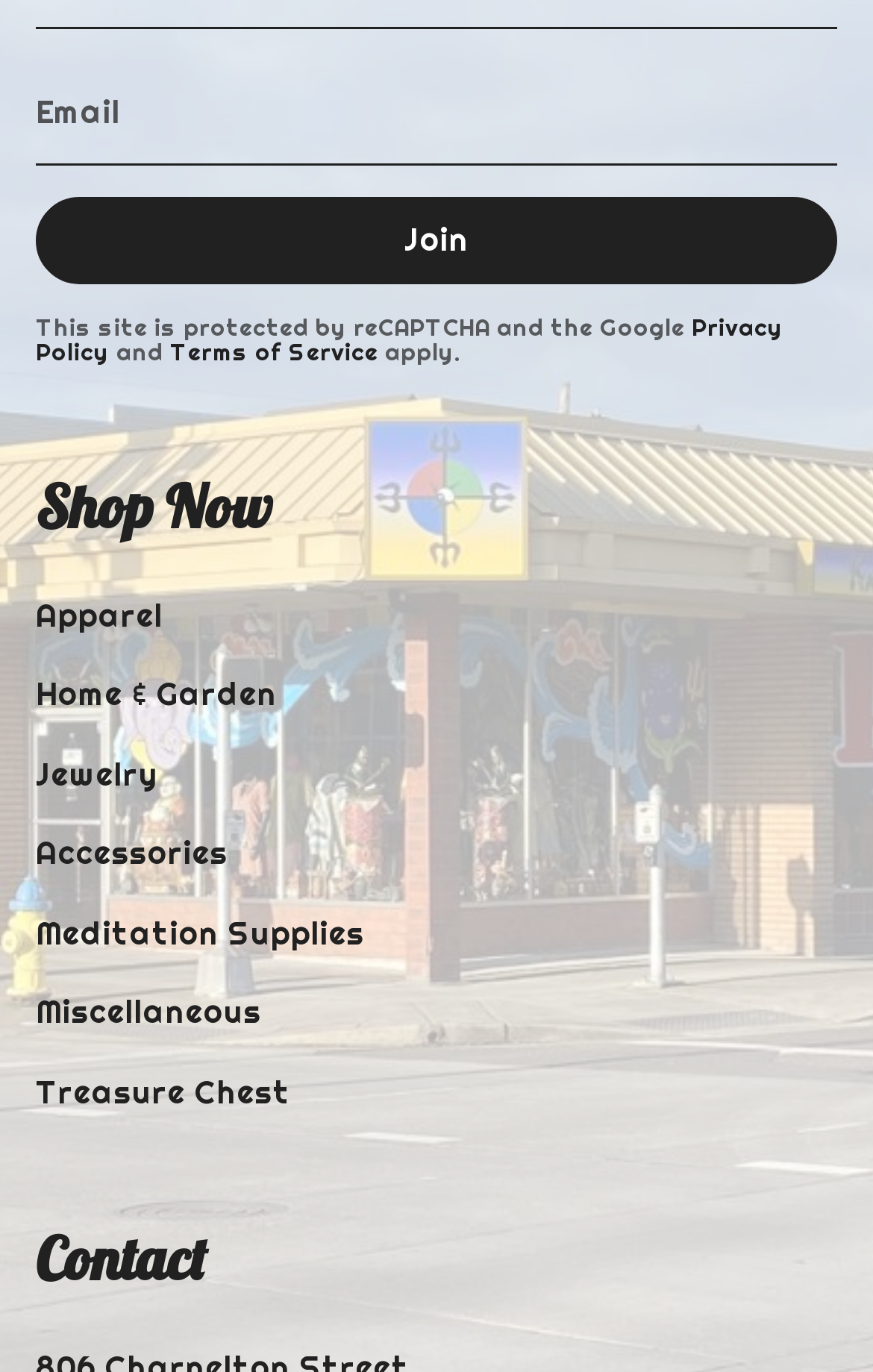Can you identify the bounding box coordinates of the clickable region needed to carry out this instruction: 'Contact us through phone number'? The coordinates should be four float numbers within the range of 0 to 1, stated as [left, top, right, bottom].

[0.041, 0.952, 0.31, 0.981]